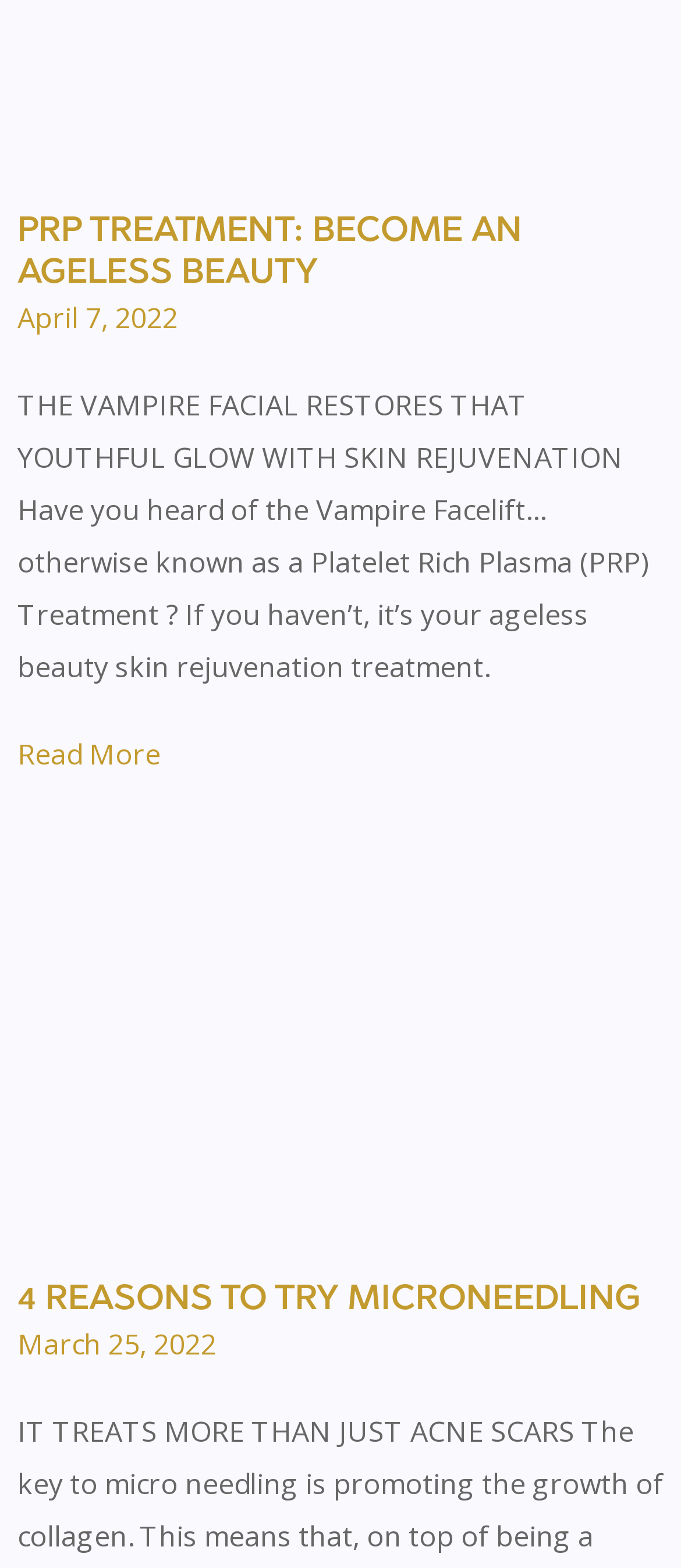How many reasons are there to try Microneedling?
Please provide a comprehensive and detailed answer to the question.

The heading '4 REASONS TO TRY MICRONEEDLING' indicates that there are 4 reasons to try Microneedling.